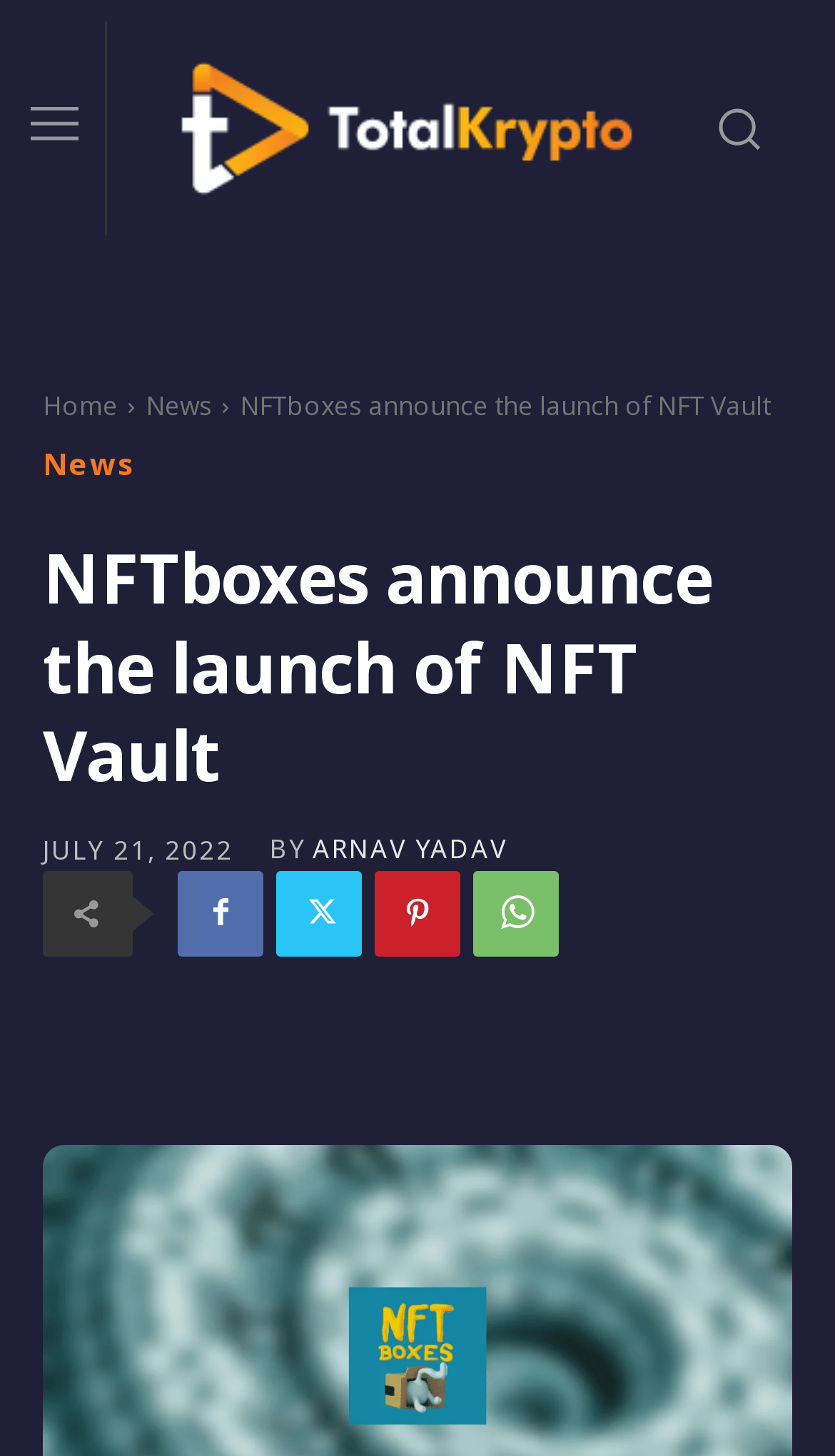Specify the bounding box coordinates for the region that must be clicked to perform the given instruction: "Click the logo".

[0.167, 0.015, 0.808, 0.162]